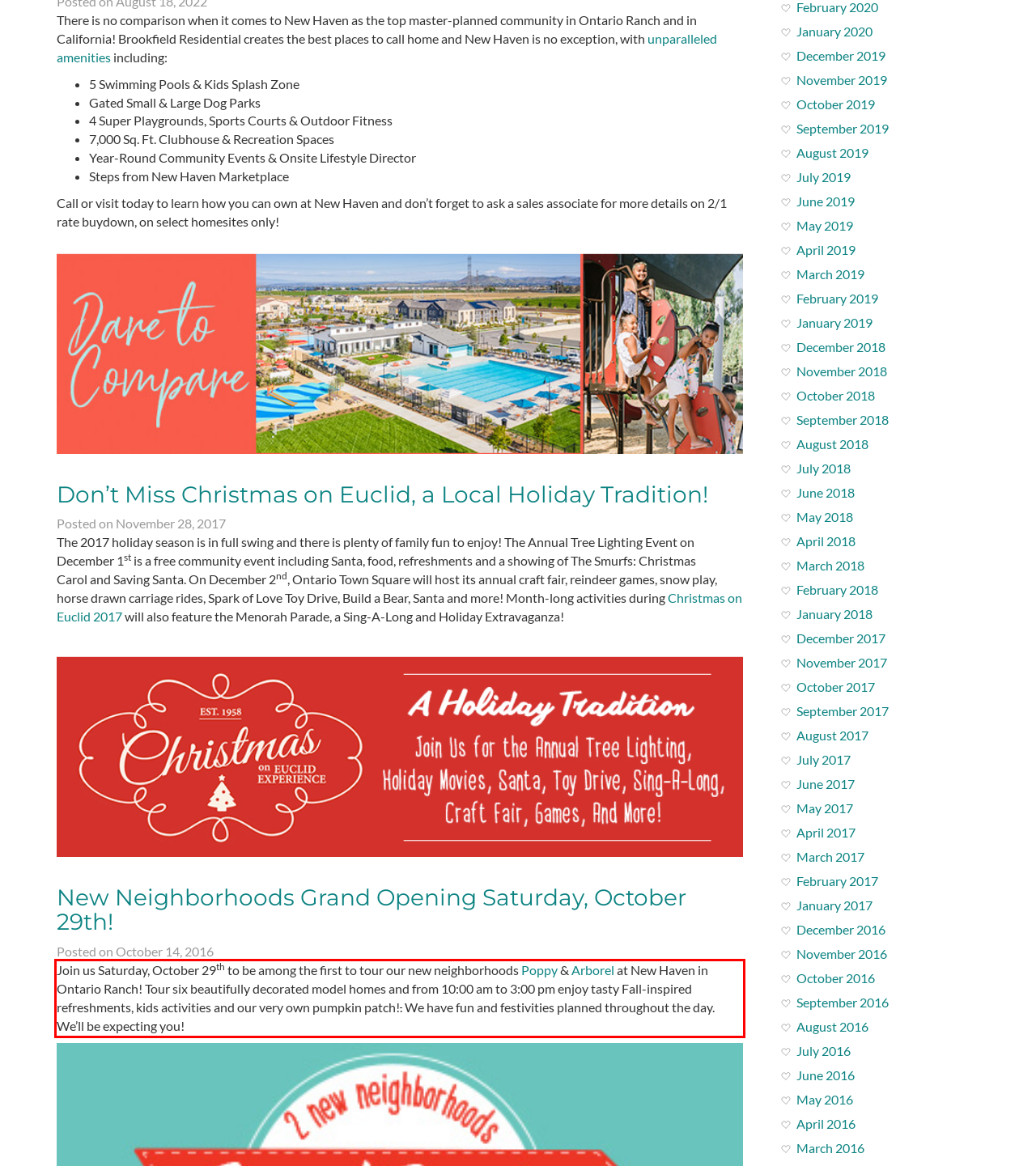Given the screenshot of a webpage, identify the red rectangle bounding box and recognize the text content inside it, generating the extracted text.

Join us Saturday, October 29th to be among the first to tour our new neighborhoods Poppy & Arborel at New Haven in Ontario Ranch! Tour six beautifully decorated model homes and from 10:00 am to 3:00 pm enjoy tasty Fall-inspired refreshments, kids activities and our very own pumpkin patch!. We have fun and festivities planned throughout the day. We’ll be expecting you!